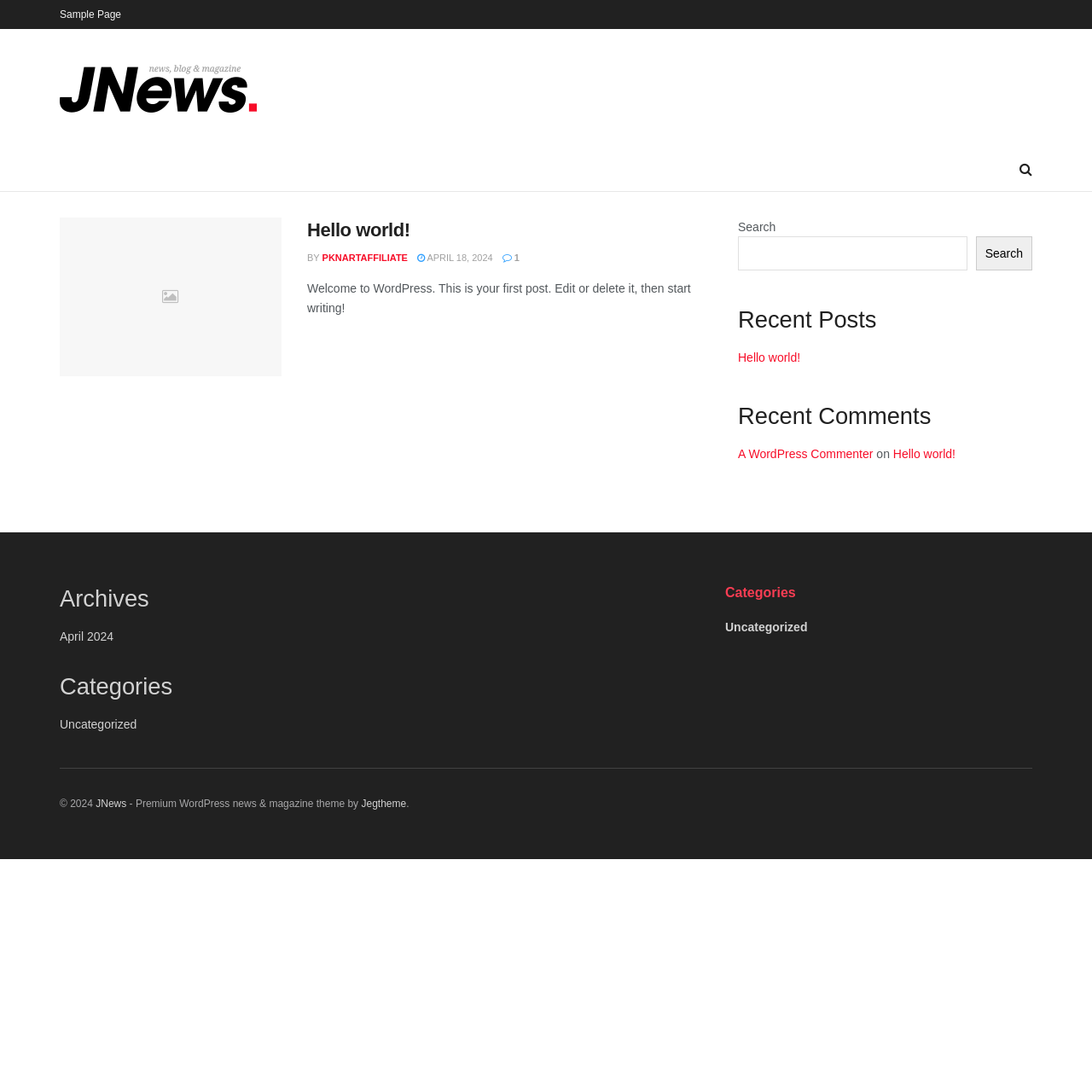Provide the bounding box coordinates for the UI element that is described by this text: "Jegtheme". The coordinates should be in the form of four float numbers between 0 and 1: [left, top, right, bottom].

[0.331, 0.731, 0.372, 0.742]